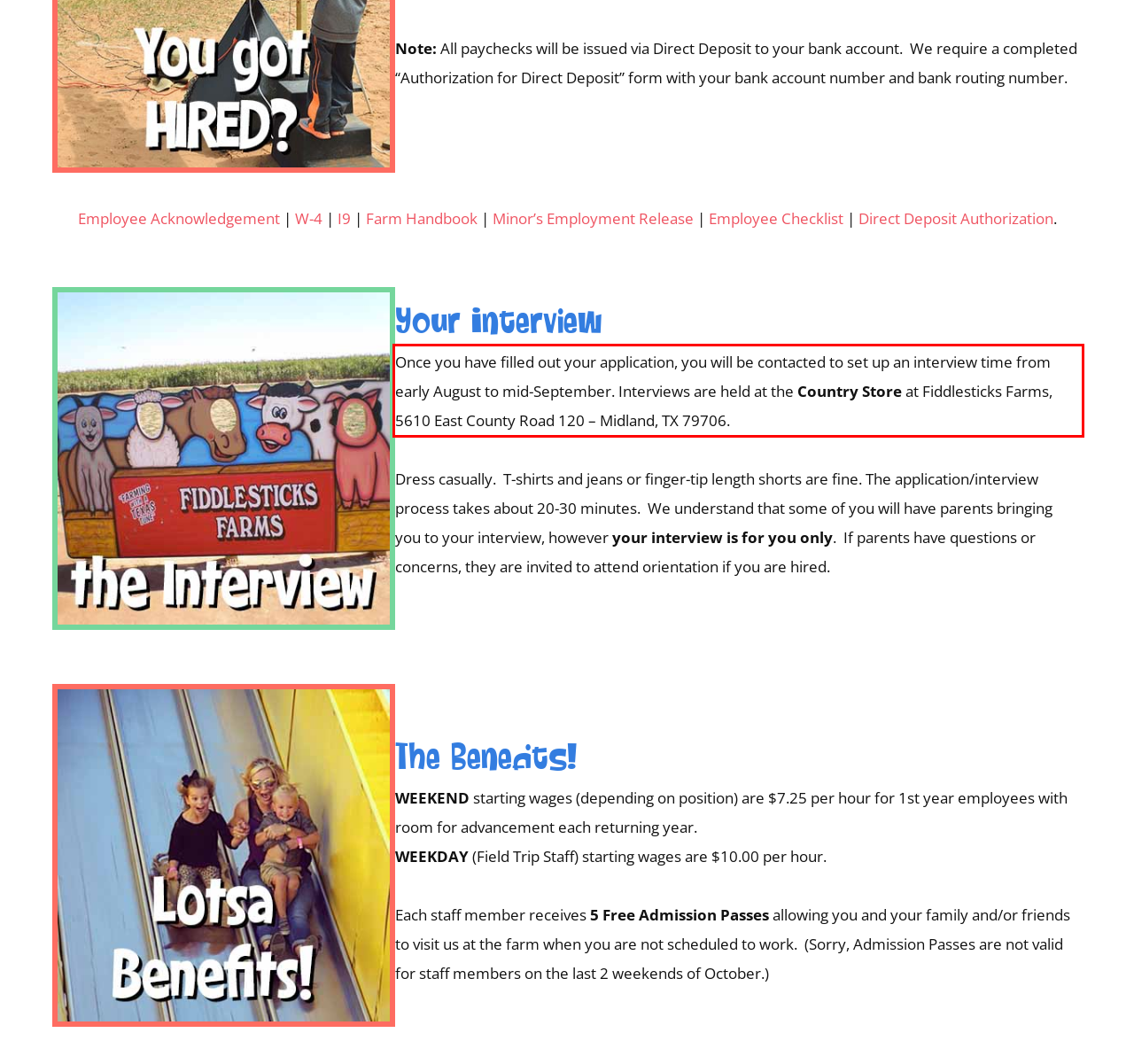Please examine the webpage screenshot and extract the text within the red bounding box using OCR.

Once you have filled out your application, you will be contacted to set up an interview time from early August to mid-September. Interviews are held at the Country Store at Fiddlesticks Farms, 5610 East County Road 120 – Midland, TX 79706.